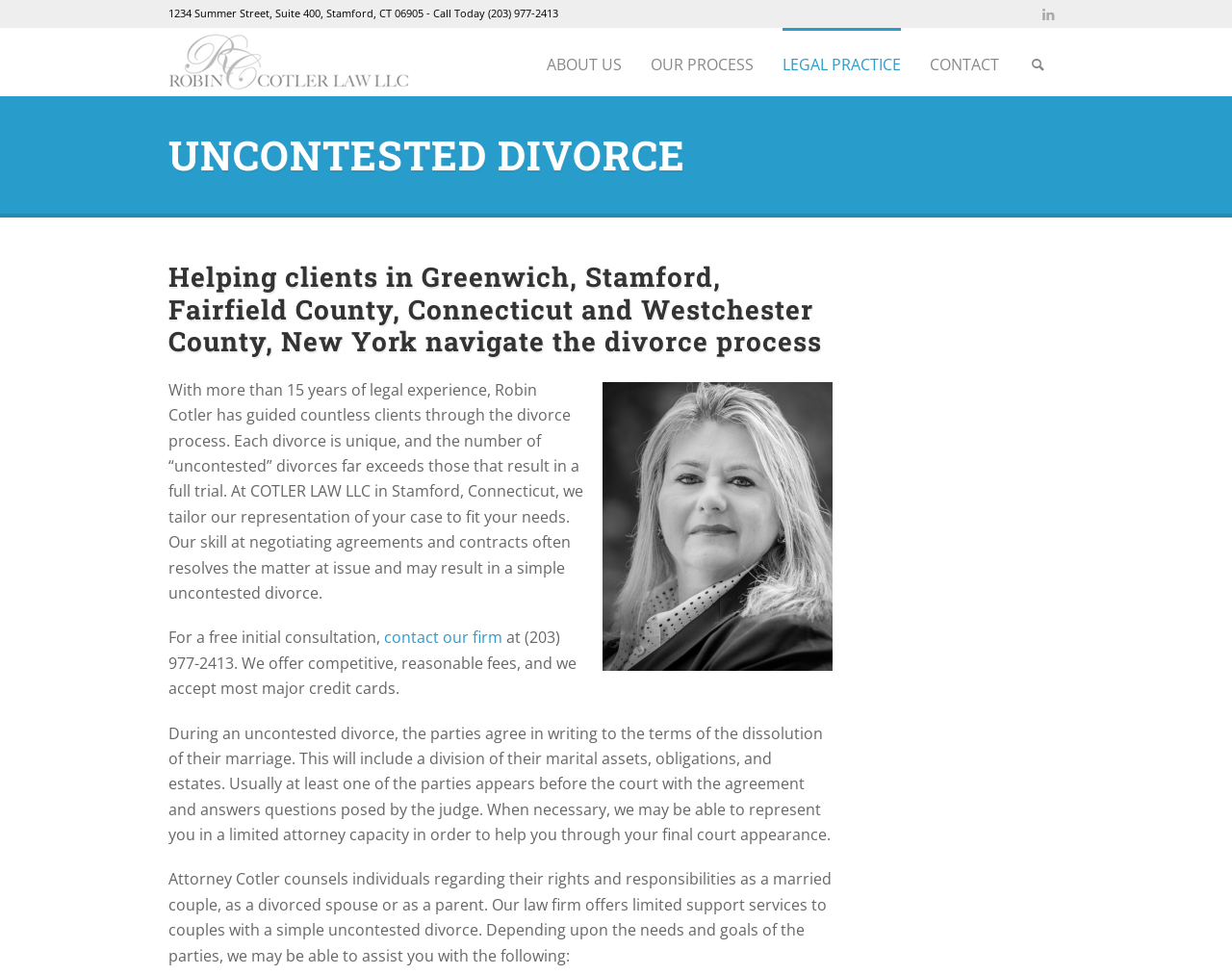Give an in-depth explanation of the webpage layout and content.

This webpage is about a divorce law firm, COTLER LAW LLC, located in Stamford, Connecticut. At the top, there is a header section with the firm's address, phone number, and a social media link. Below the header, there is a prominent logo of the firm, which is also a link.

The main content of the page is divided into sections. The first section is about uncontested divorce, with a heading and a subheading that explains the process. Below the heading, there is a photo of Attorney Robin Cotler, followed by a paragraph of text that describes her experience and the services she offers.

The next section appears to be a call-to-action, with a sentence encouraging visitors to contact the firm for a free initial consultation. There is a link to contact the firm, along with the phone number and a mention of the firm's competitive fees.

The final section on the page provides more information about uncontested divorce, including the process and the services offered by the firm. There are several paragraphs of text that explain the details of uncontested divorce, including the division of assets and the role of the court.

In the top navigation menu, there are links to other sections of the website, including "About Us", "Our Process", "Legal Practice", and "Contact". There is also a social media link at the top right corner of the page.